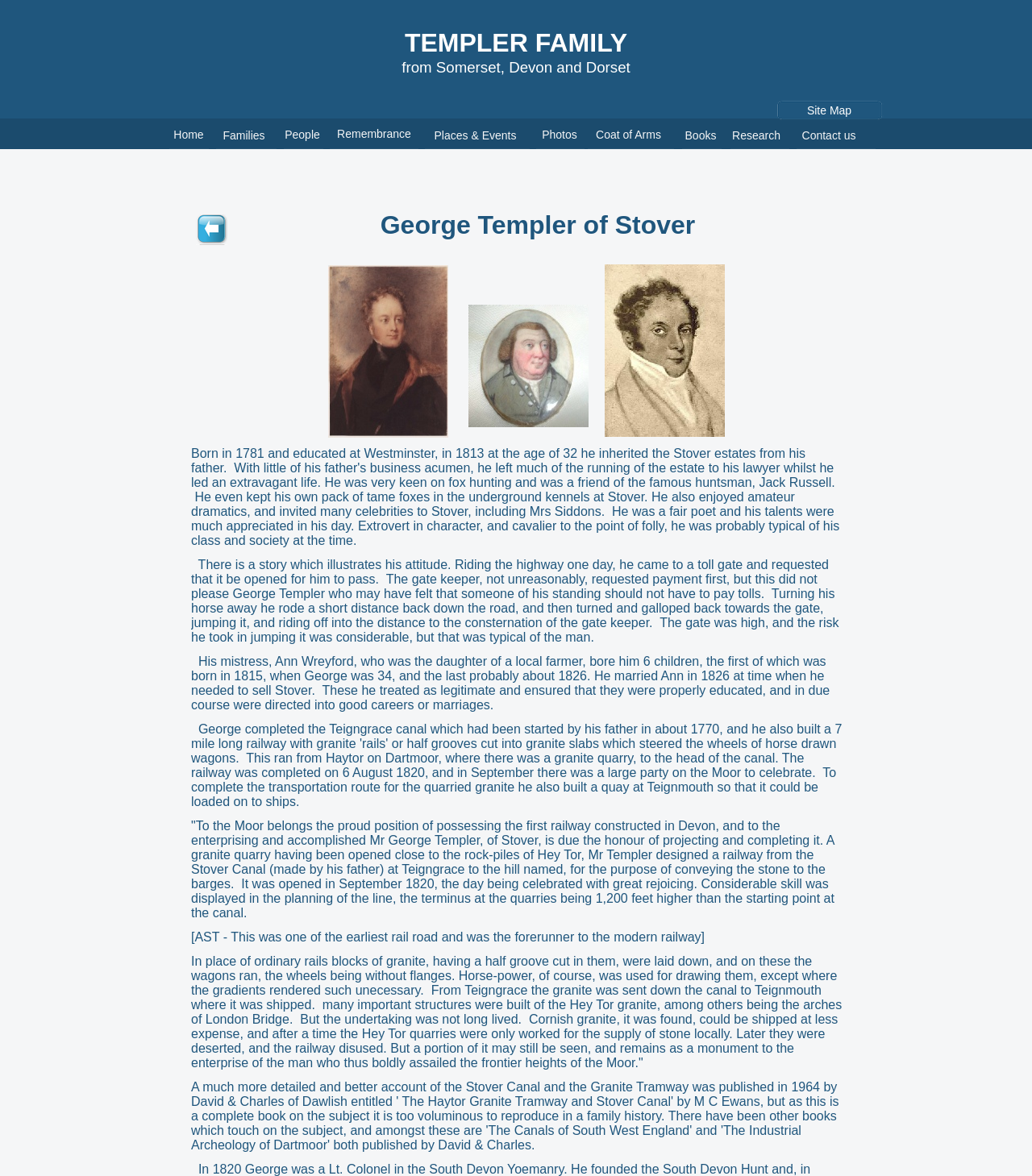What is the name of George Templer's mistress?
Based on the screenshot, answer the question with a single word or phrase.

Ann Wreyford